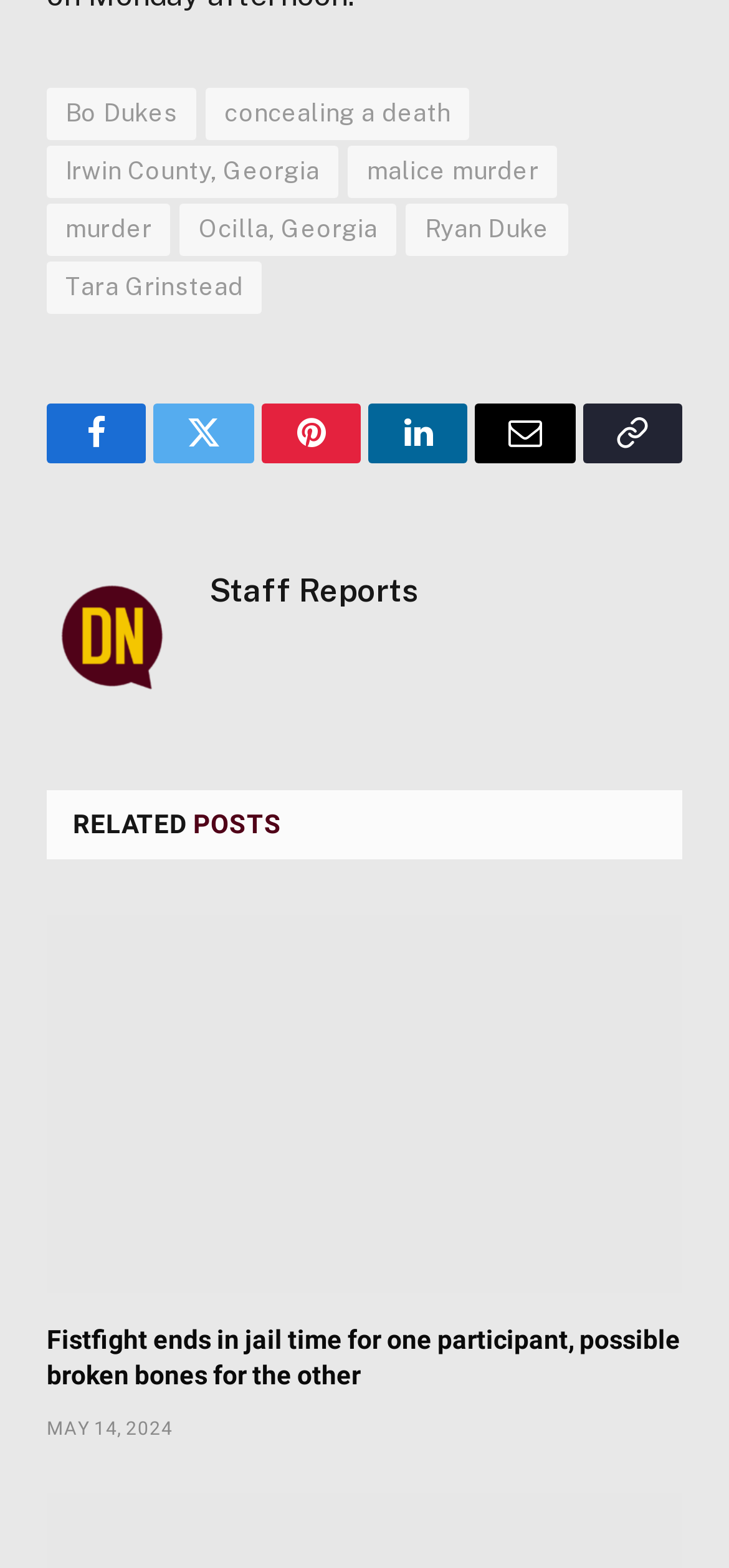Based on what you see in the screenshot, provide a thorough answer to this question: How many social media links are available?

I counted the number of social media links available on the webpage, which are Facebook, Twitter, Pinterest, LinkedIn, and Email, totaling 5 links.